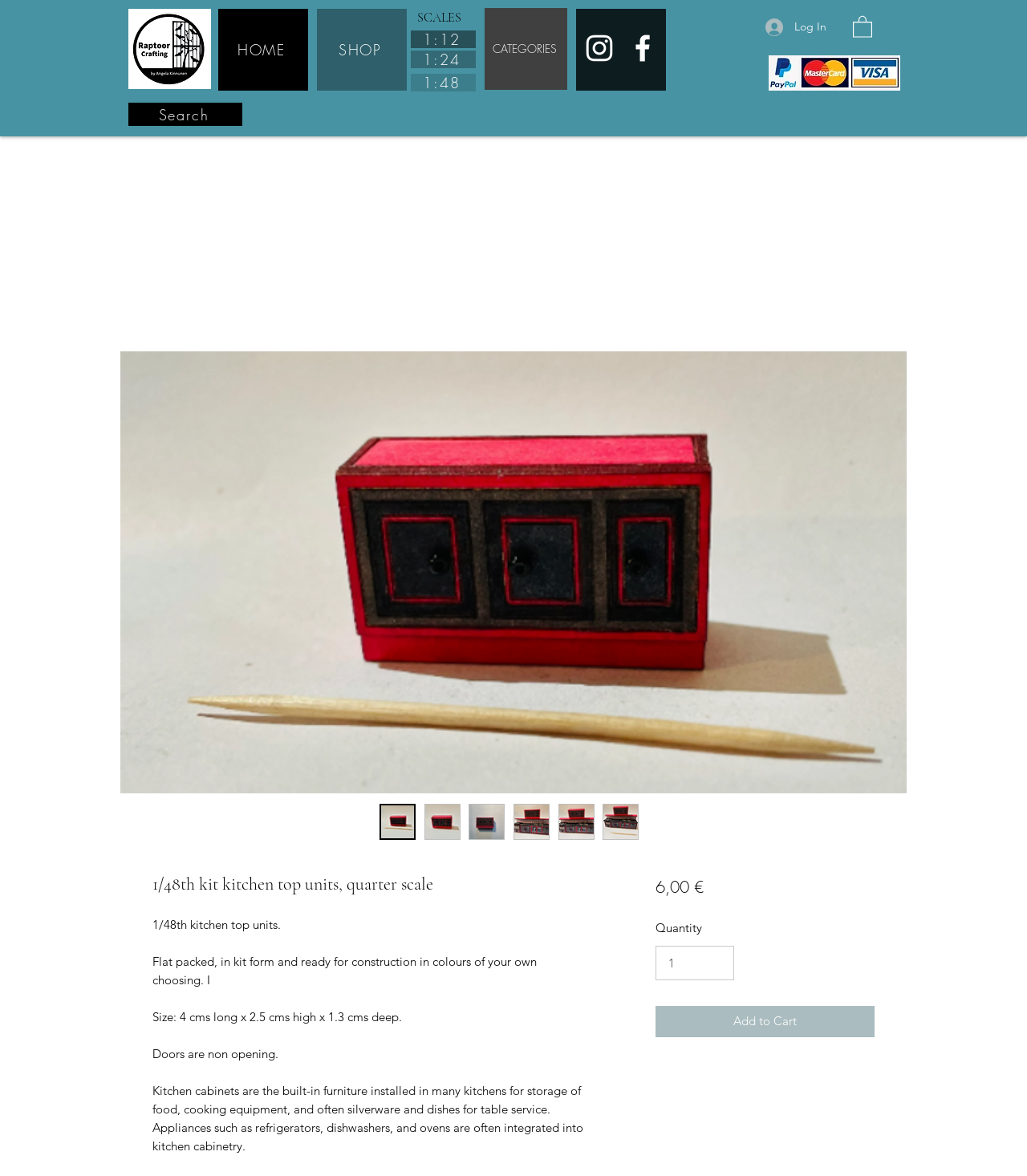Reply to the question with a single word or phrase:
What is the scale of the kitchen top units?

1:48